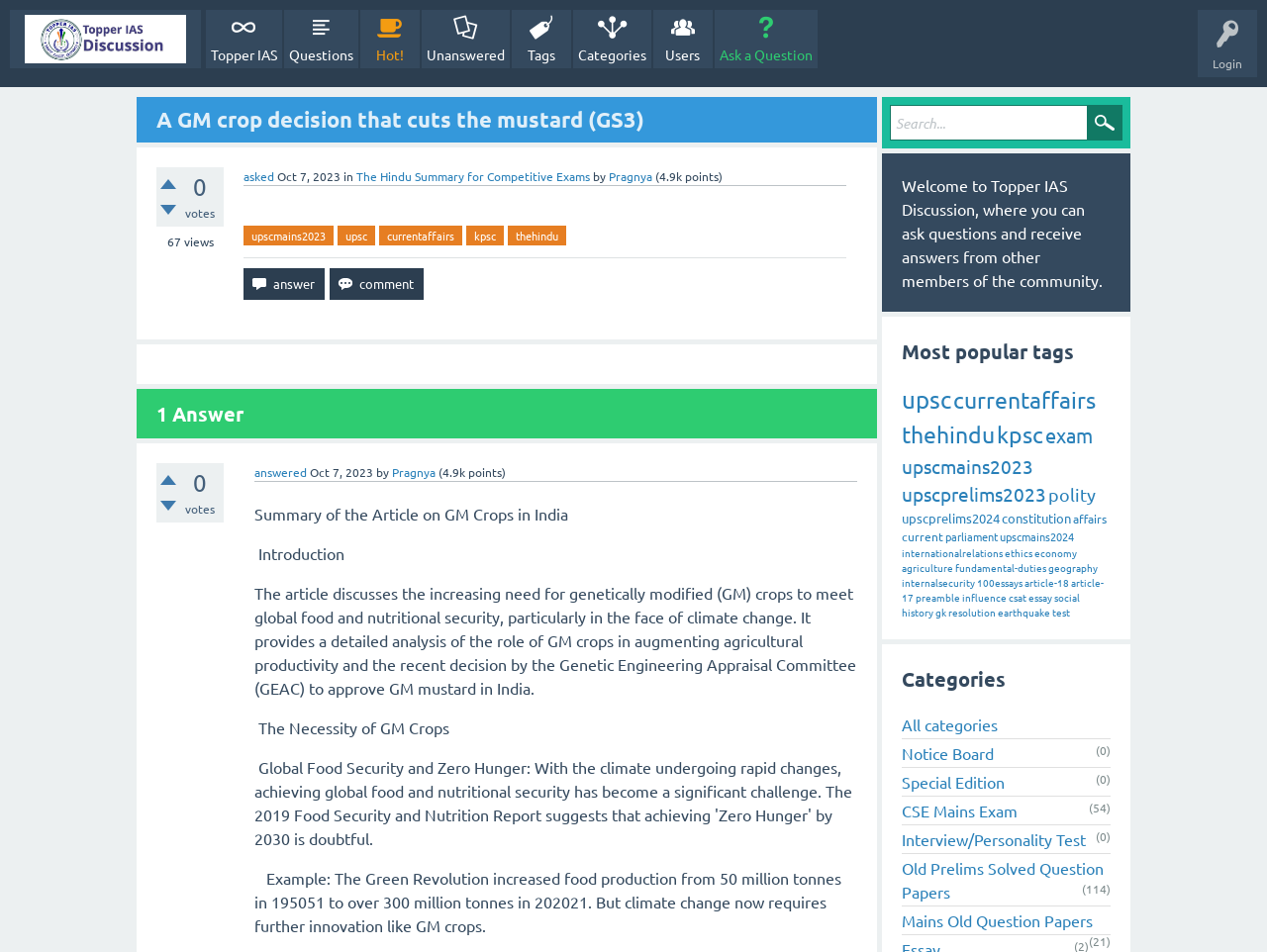Highlight the bounding box coordinates of the element you need to click to perform the following instruction: "View the most popular tags."

[0.712, 0.353, 0.877, 0.384]